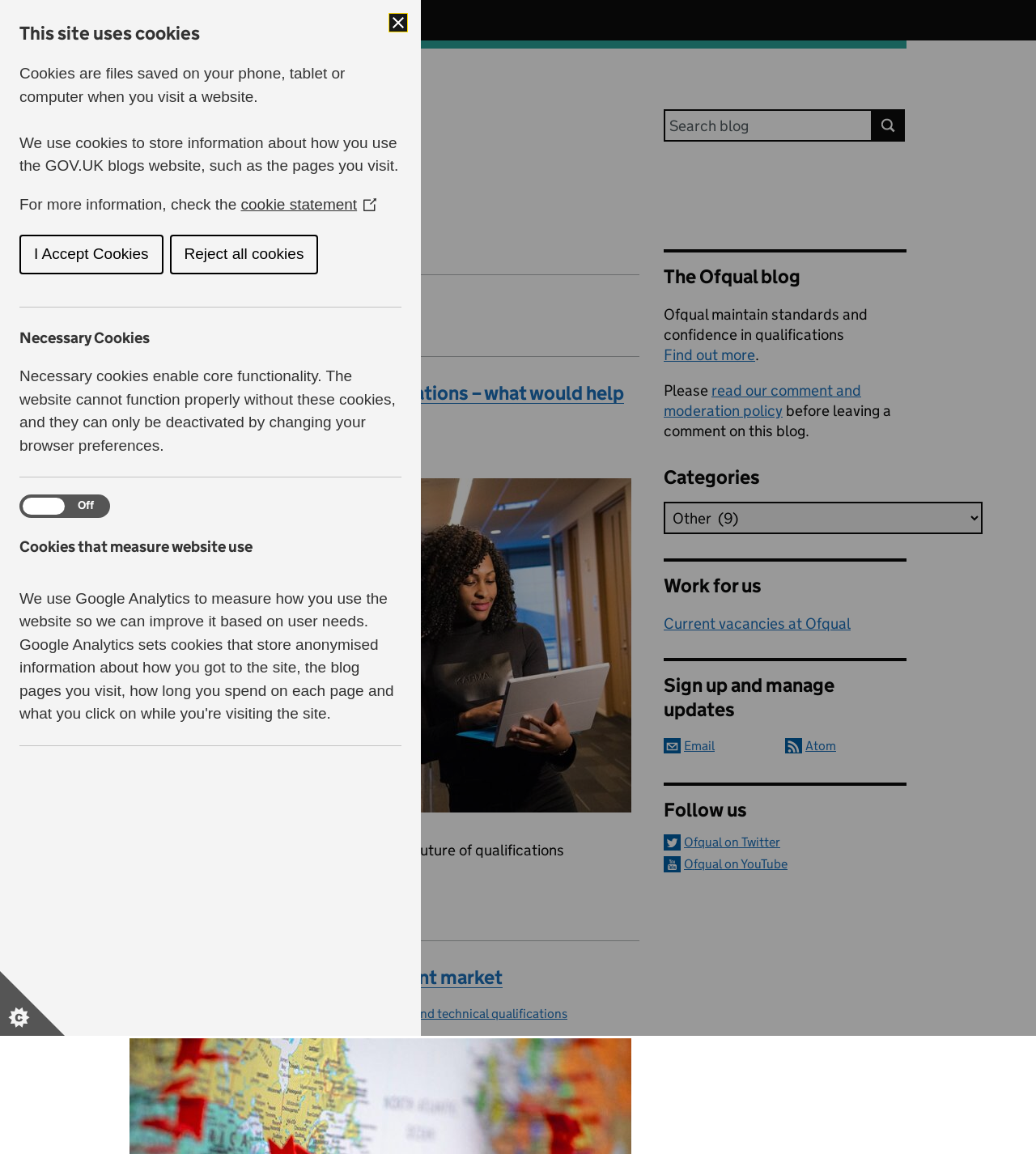Identify the bounding box for the UI element that is described as follows: "Qualifications exports: a significant market".

[0.125, 0.837, 0.485, 0.857]